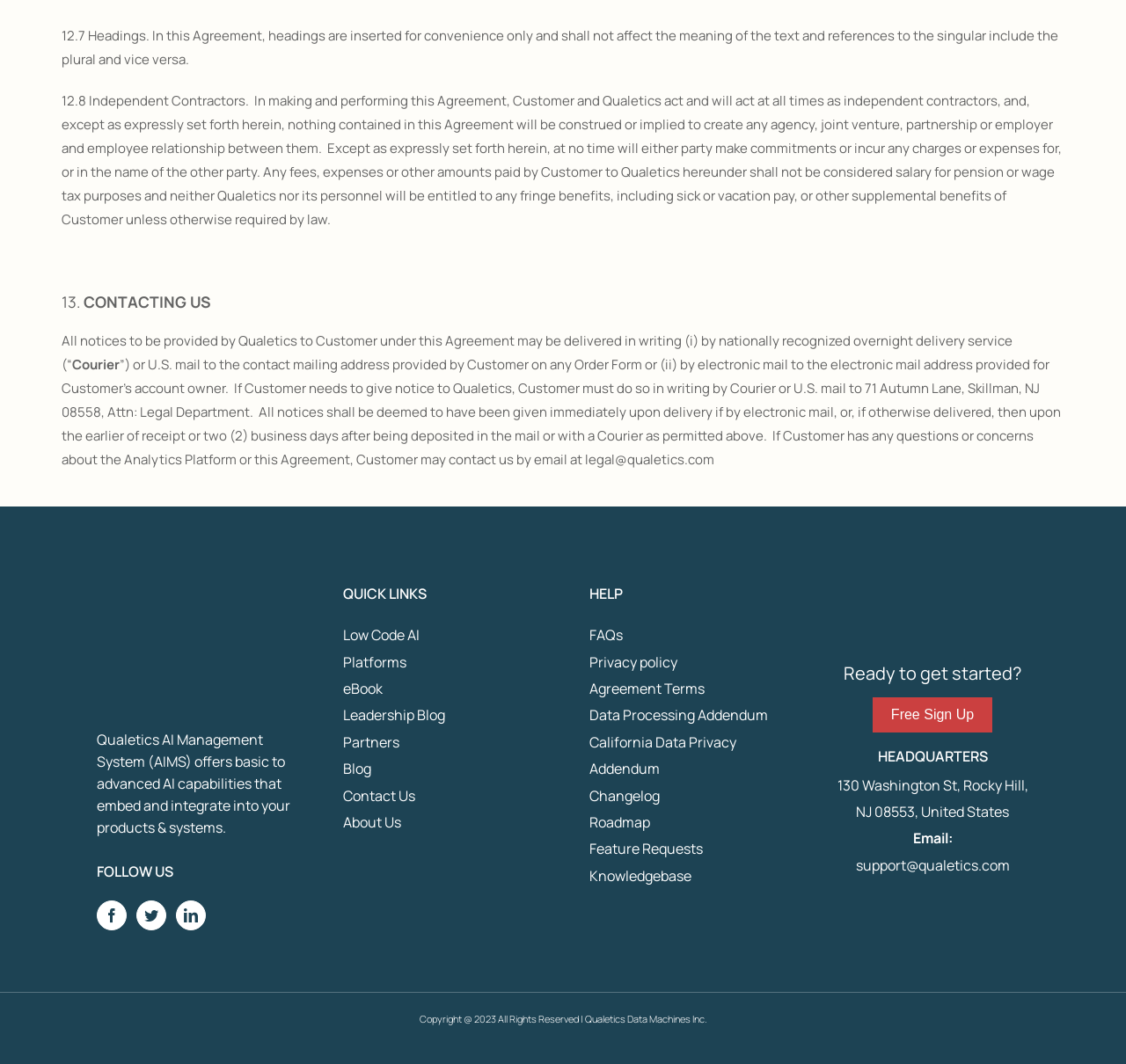Locate the UI element described as follows: "Free Sign Up". Return the bounding box coordinates as four float numbers between 0 and 1 in the order [left, top, right, bottom].

[0.775, 0.662, 0.881, 0.68]